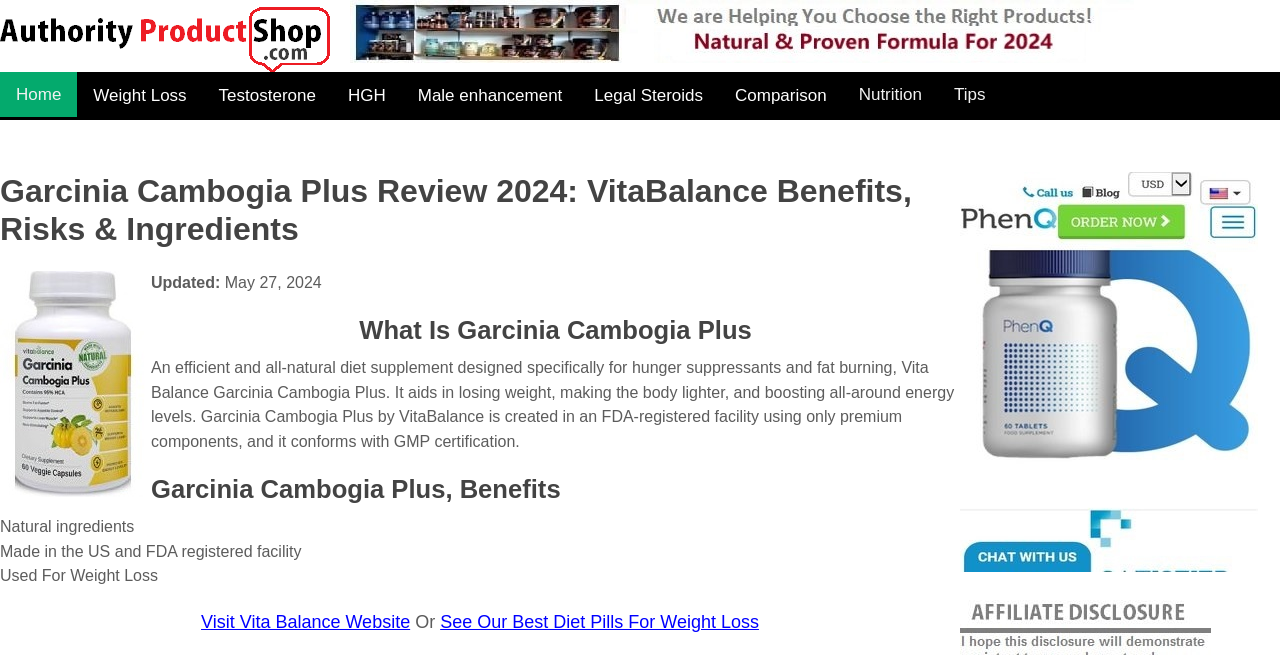Offer an in-depth caption of the entire webpage.

The webpage is a review of Vita Balance Garcinia Cambogia Plus, a dietary supplement for weight loss. At the top, there is a logo image and a link on the left side, accompanied by a smaller image. Below this, there is a navigation menu with seven buttons labeled "Weight Loss", "Testosterone", "HGH", "Male enhancement", "Legal Steroids", "Comparison", and a link to "Nutrition" and "Tips" on the right side.

The main content of the page starts with a heading that reads "Garcinia Cambogia Plus Review 2024: VitaBalance Benefits, Risks & Ingredients". Below this, there is an image of the Garcinia Cambogia Plus product, followed by a text that indicates the review was updated on May 27, 2024.

The next section is headed "What Is Garcinia Cambogia Plus" and provides a detailed description of the product, stating that it is an all-natural diet supplement designed for hunger suppressants and fat burning. This section is followed by another heading, "Garcinia Cambogia Plus, Benefits", which lists three benefits of the product: its natural ingredients, being made in the US and FDA-registered facility, and being used for weight loss.

At the bottom of the page, there are two links: "Visit Vita Balance Website" and "See Our Best Diet Pills For Weight Loss", separated by the text "Or". On the right side, there is another image with a link.